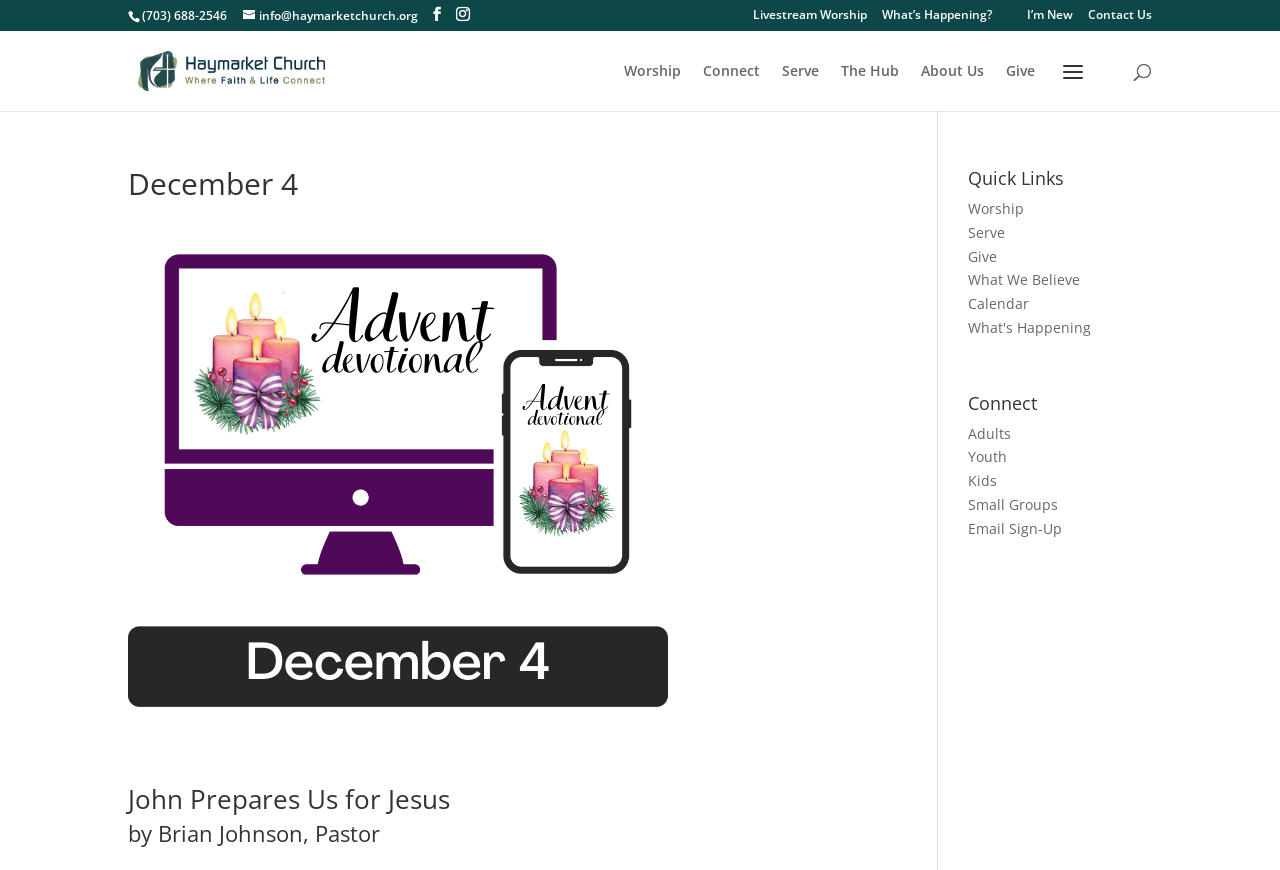Respond with a single word or phrase for the following question: 
What is the purpose of the search box?

Search for: